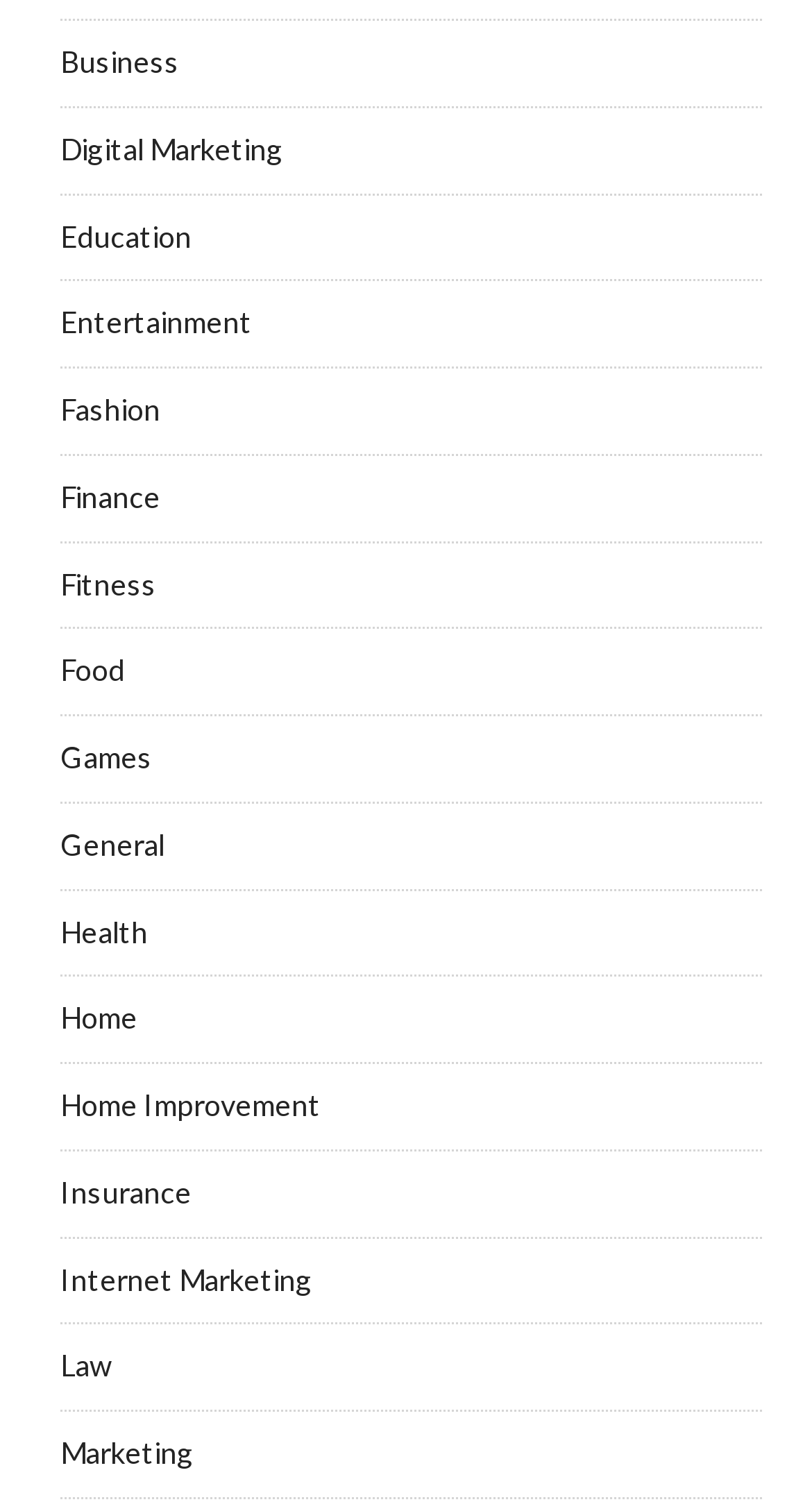Can you find the bounding box coordinates for the element that needs to be clicked to execute this instruction: "Learn about Fashion"? The coordinates should be given as four float numbers between 0 and 1, i.e., [left, top, right, bottom].

[0.074, 0.261, 0.197, 0.284]